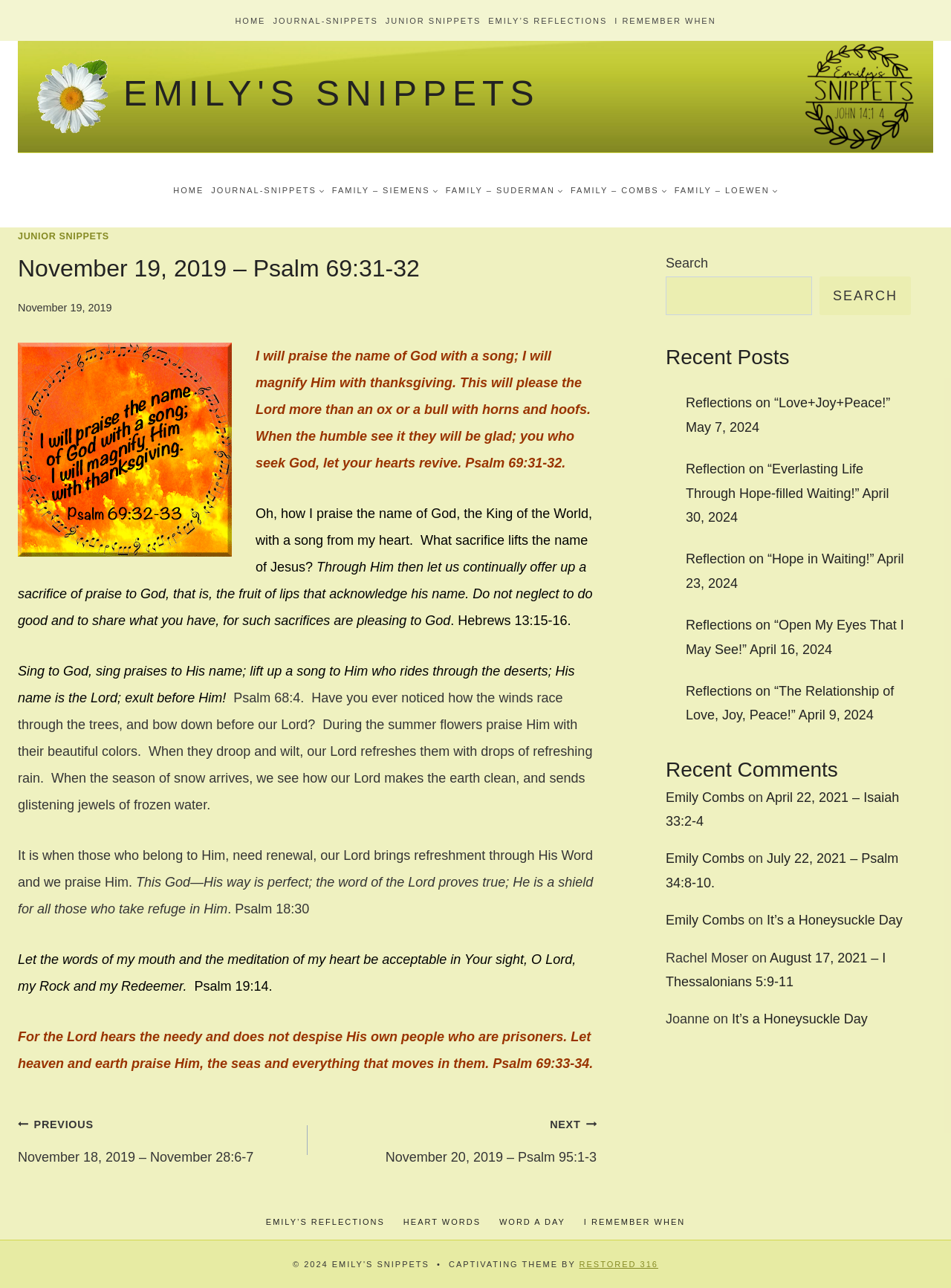Respond to the question below with a single word or phrase: What is the name of the blog?

Emily's Snippets